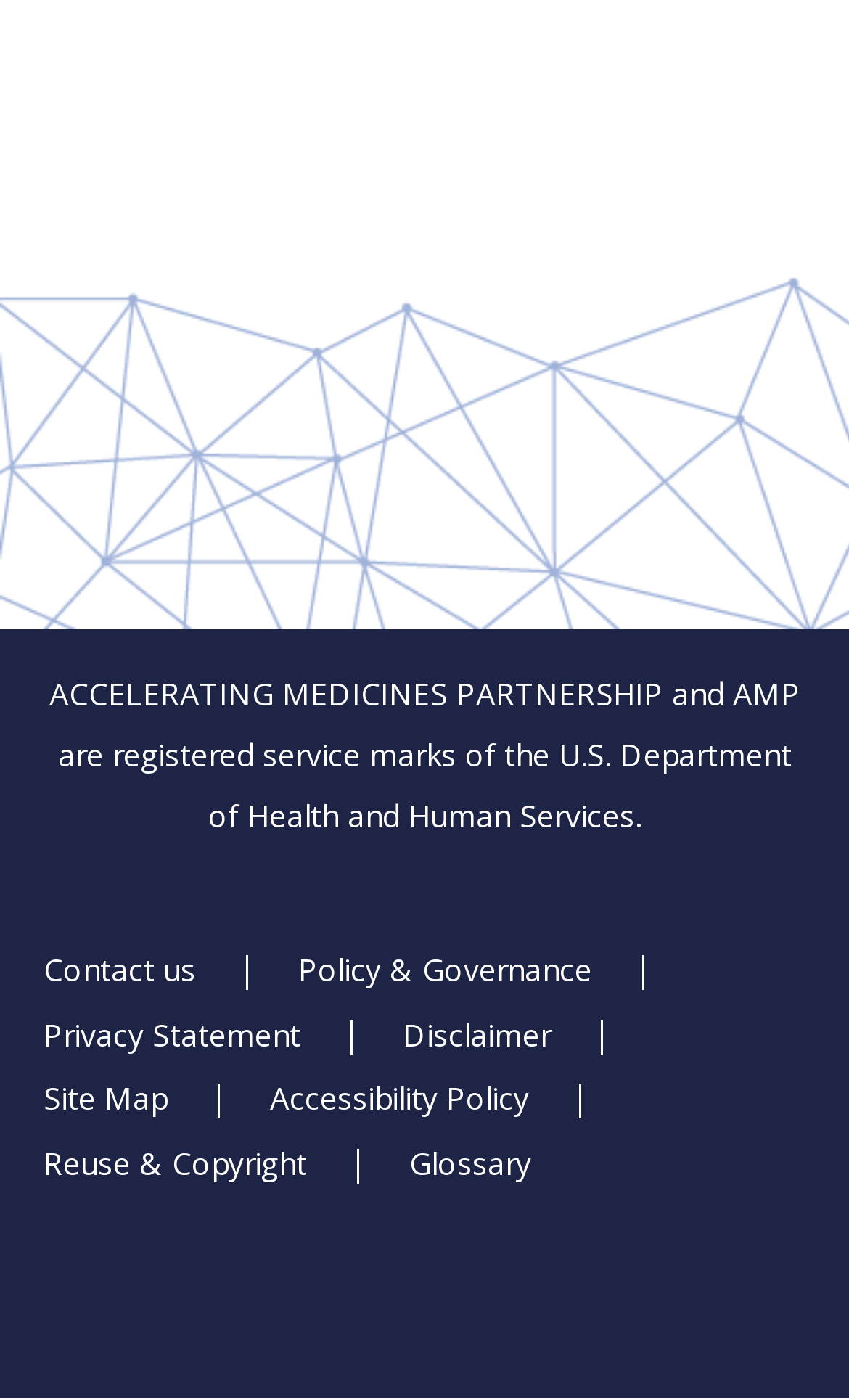Locate the coordinates of the bounding box for the clickable region that fulfills this instruction: "Access Site Map".

[0.051, 0.766, 0.197, 0.8]